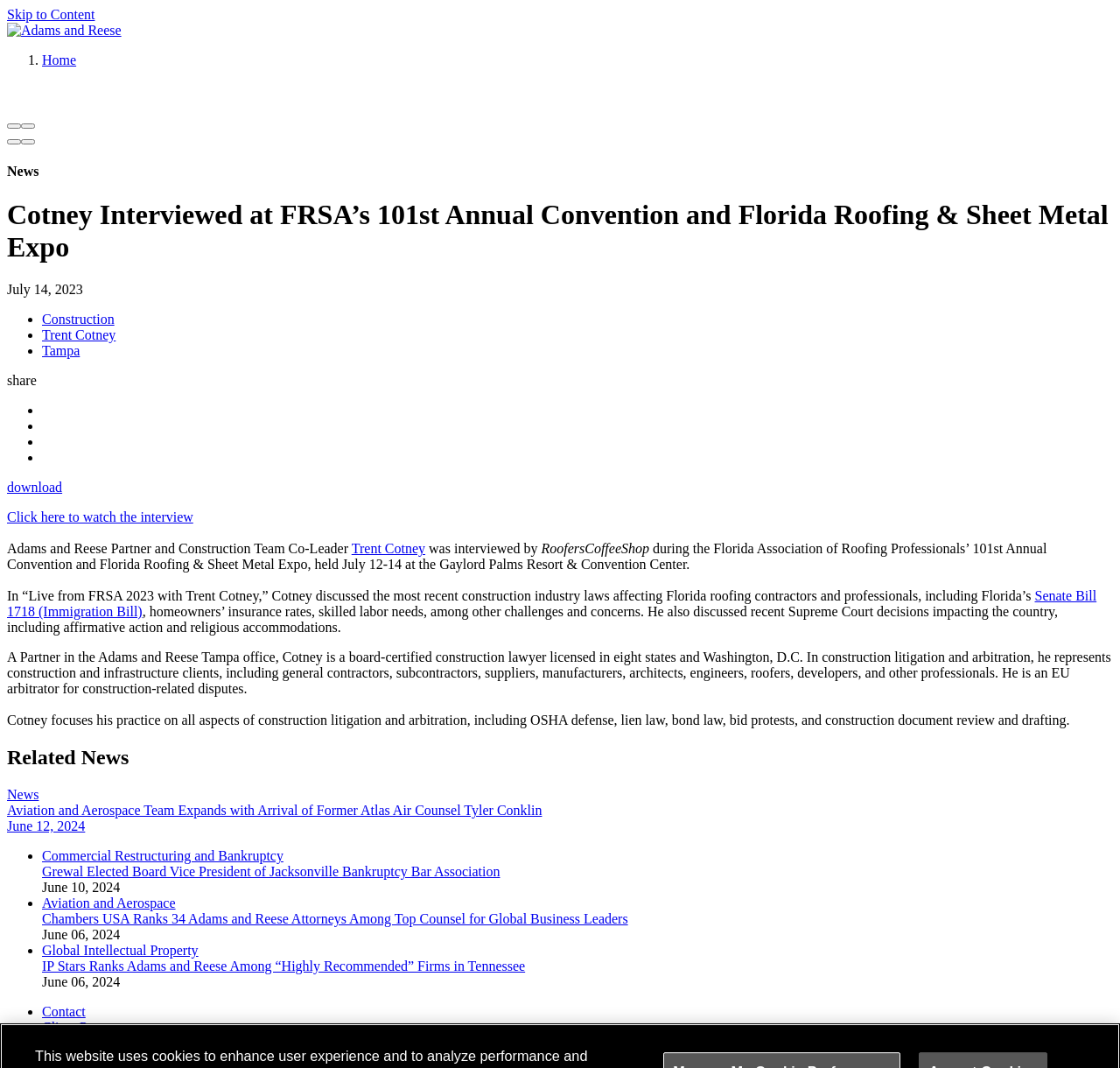Identify the bounding box coordinates of the clickable region to carry out the given instruction: "View the FPIC 2021 annual travel image".

None